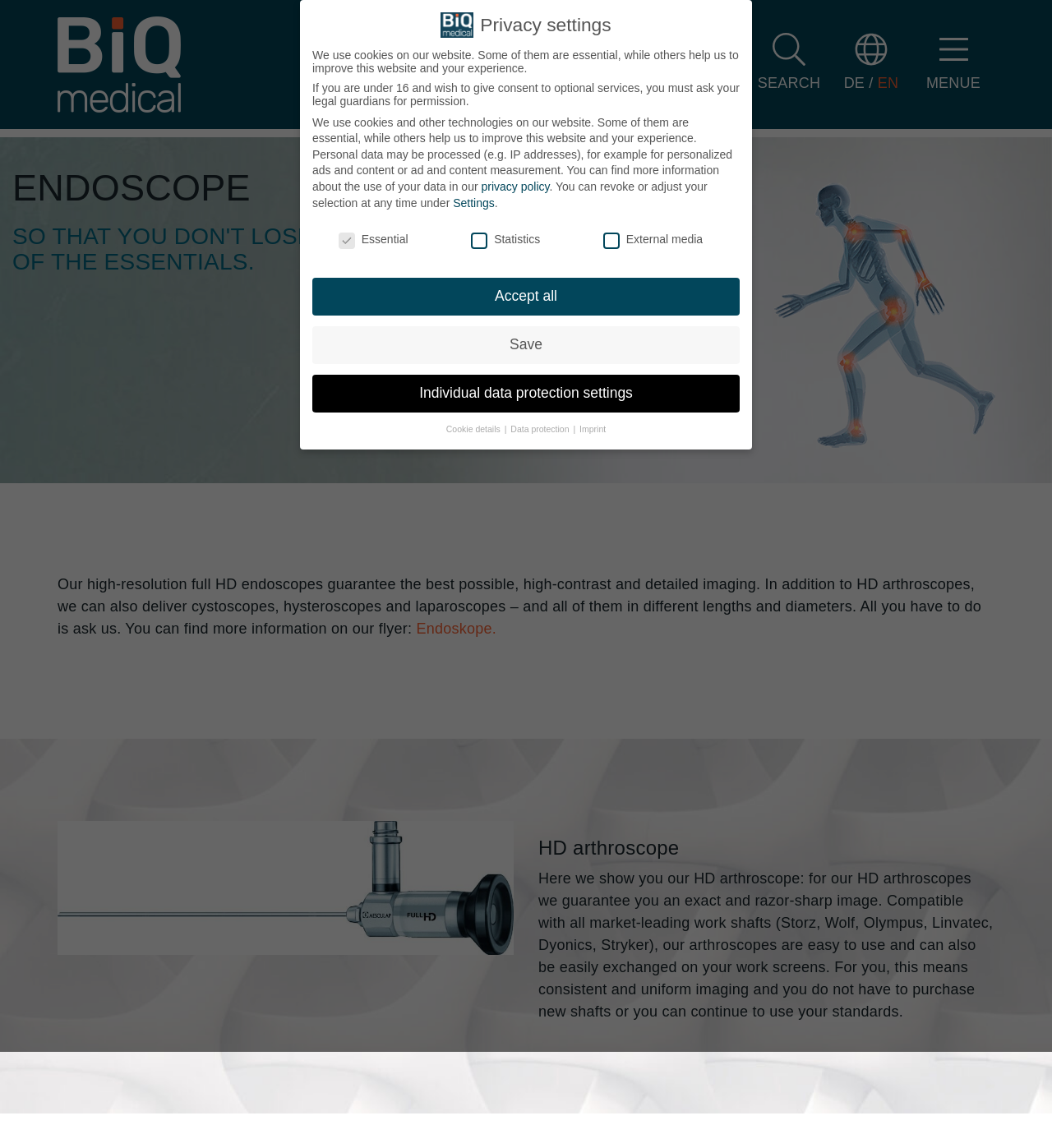Please identify the bounding box coordinates of the element I need to click to follow this instruction: "zoom full screen".

None